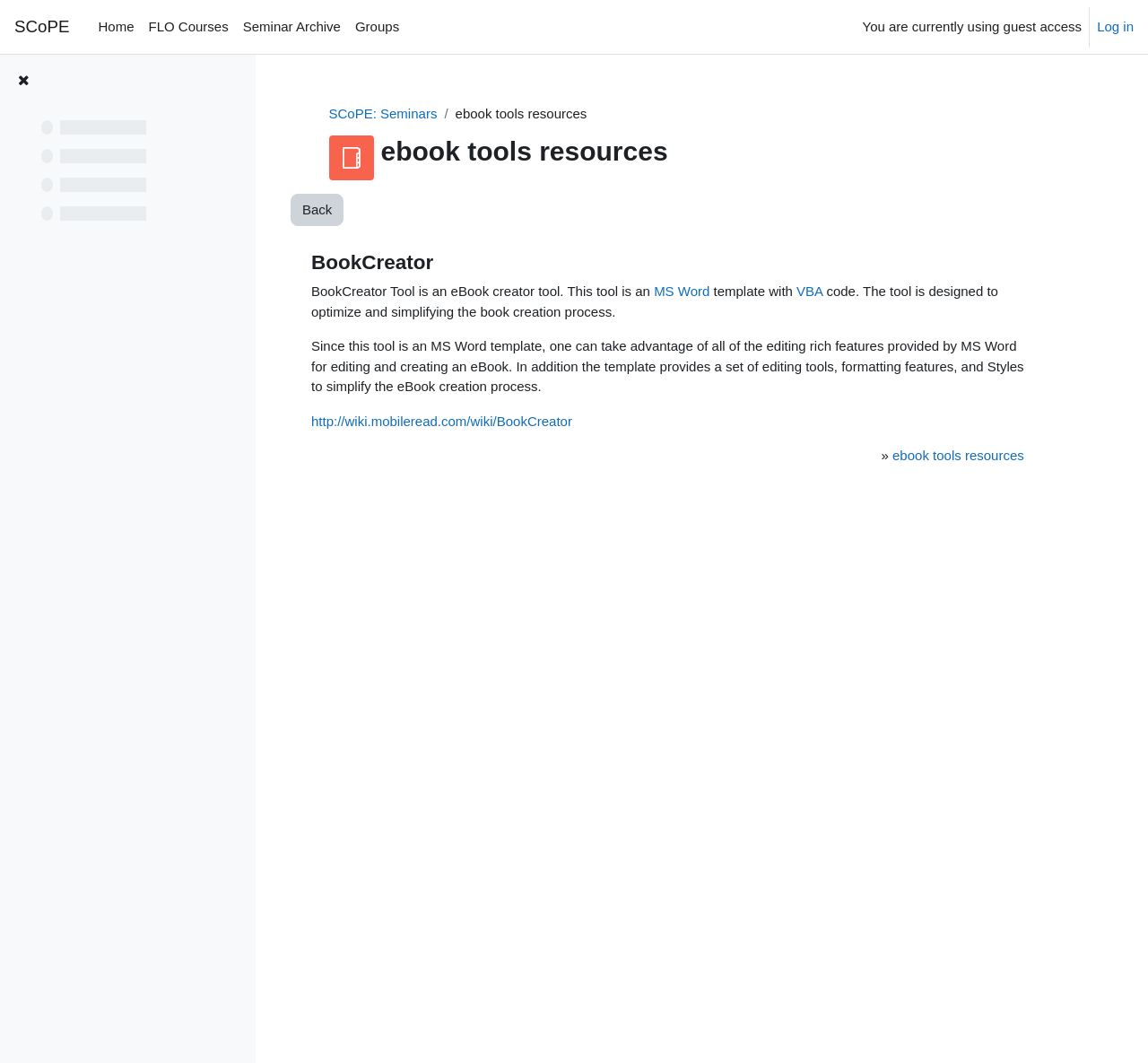Please determine the bounding box coordinates for the element that should be clicked to follow these instructions: "Click on the 'Log in' link".

[0.956, 0.016, 0.988, 0.035]